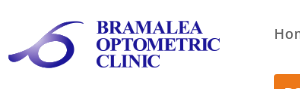Analyze the image and answer the question with as much detail as possible: 
What is the shape of the graphic element?

The caption describes a sleek graphic element resembling an eye, which is placed to the left of the text, emphasizing the clinic's focus on eye care services.